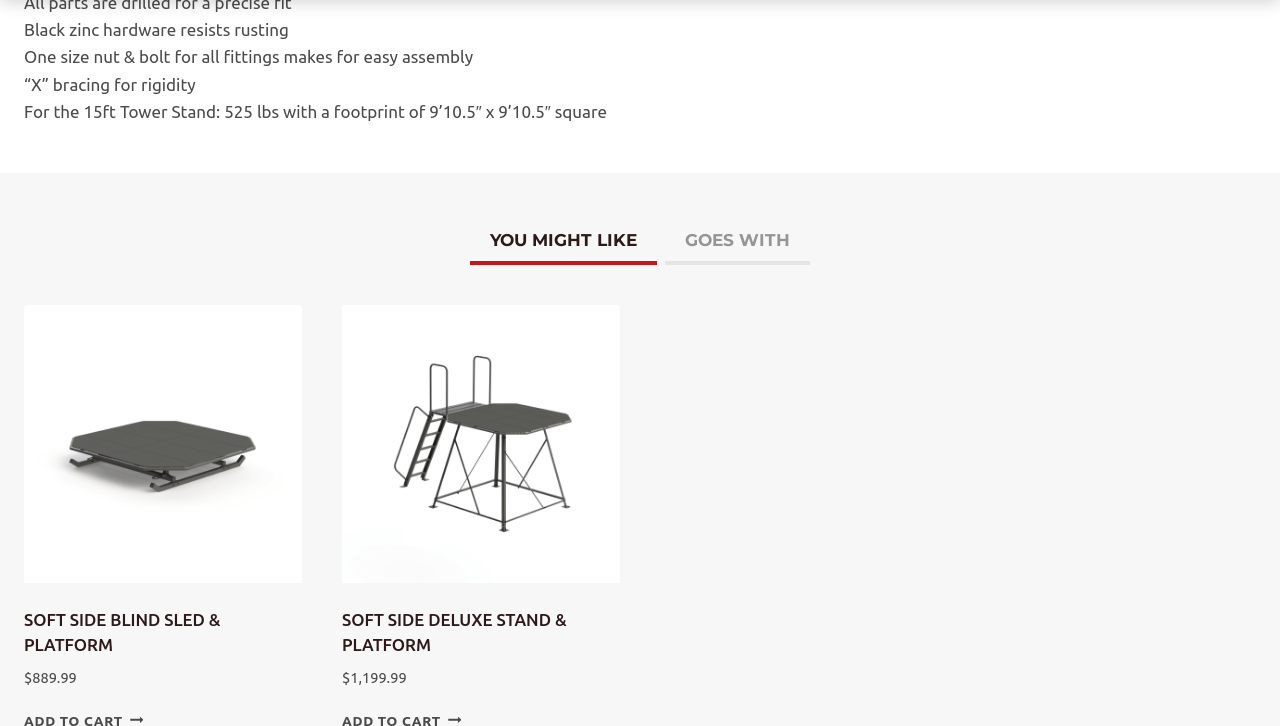Provide a short answer to the following question with just one word or phrase: What is the price of the SOFT SIDE BLIND SLED & PLATFORM?

$889.99